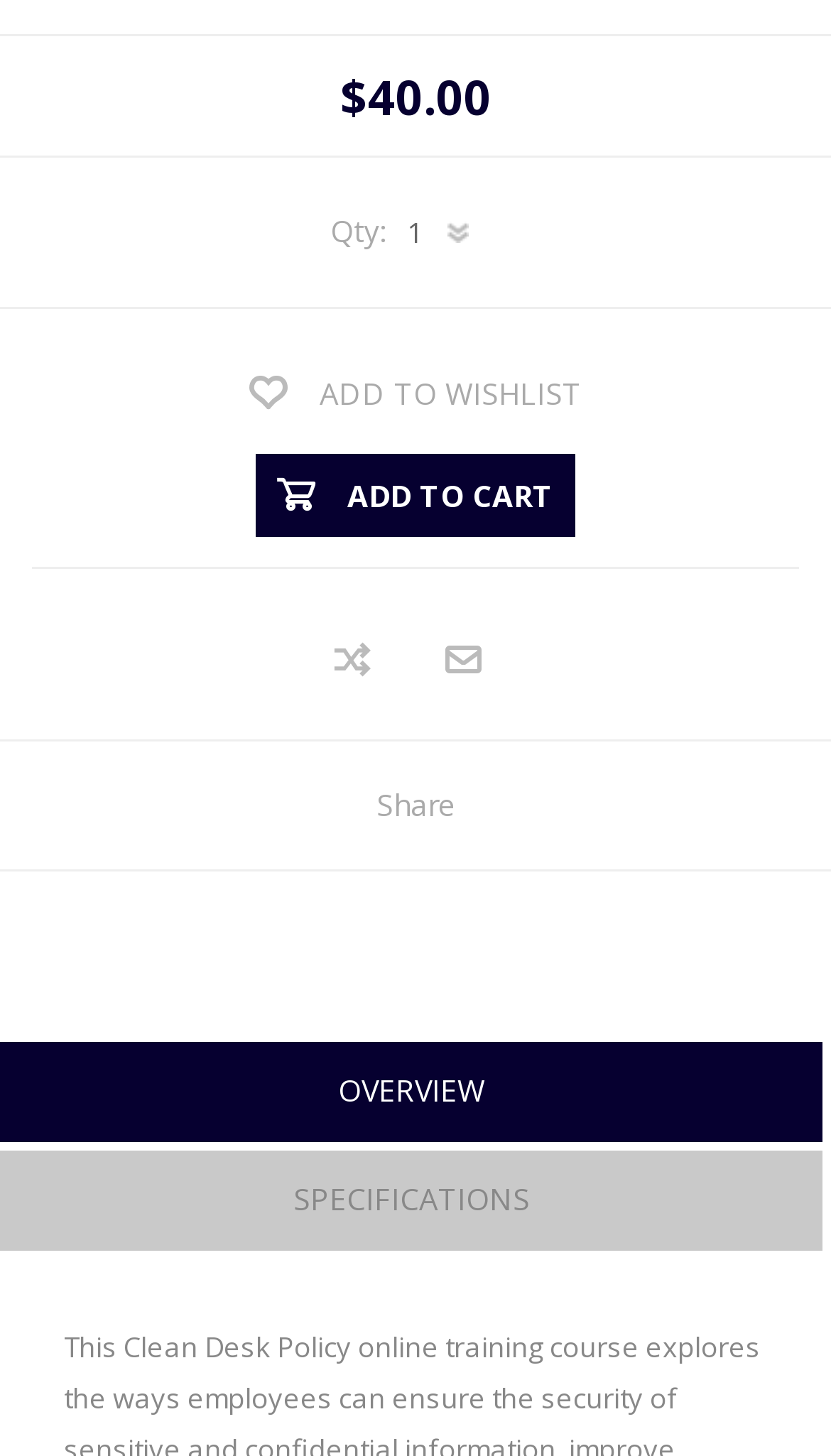What is the function of the button with the ADD TO WISHLIST icon?
Please respond to the question with as much detail as possible.

The button with the ADD TO WISHLIST icon is a button element with the text ' ADD TO WISHLIST' at coordinates [0.038, 0.234, 0.962, 0.306], which suggests that it is used to add the product to a wishlist.